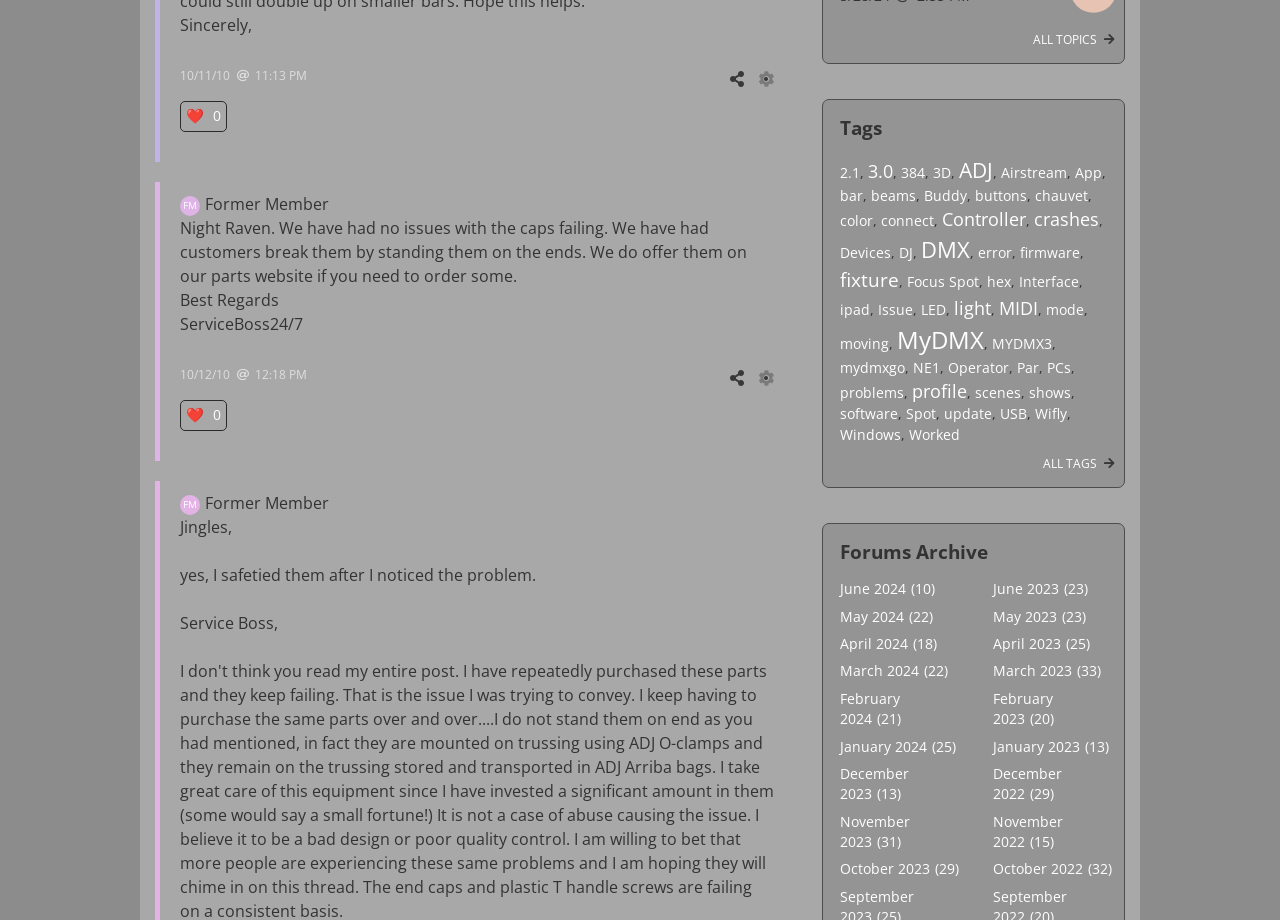Kindly determine the bounding box coordinates for the area that needs to be clicked to execute this instruction: "Click on the tag '384'".

[0.704, 0.177, 0.722, 0.198]